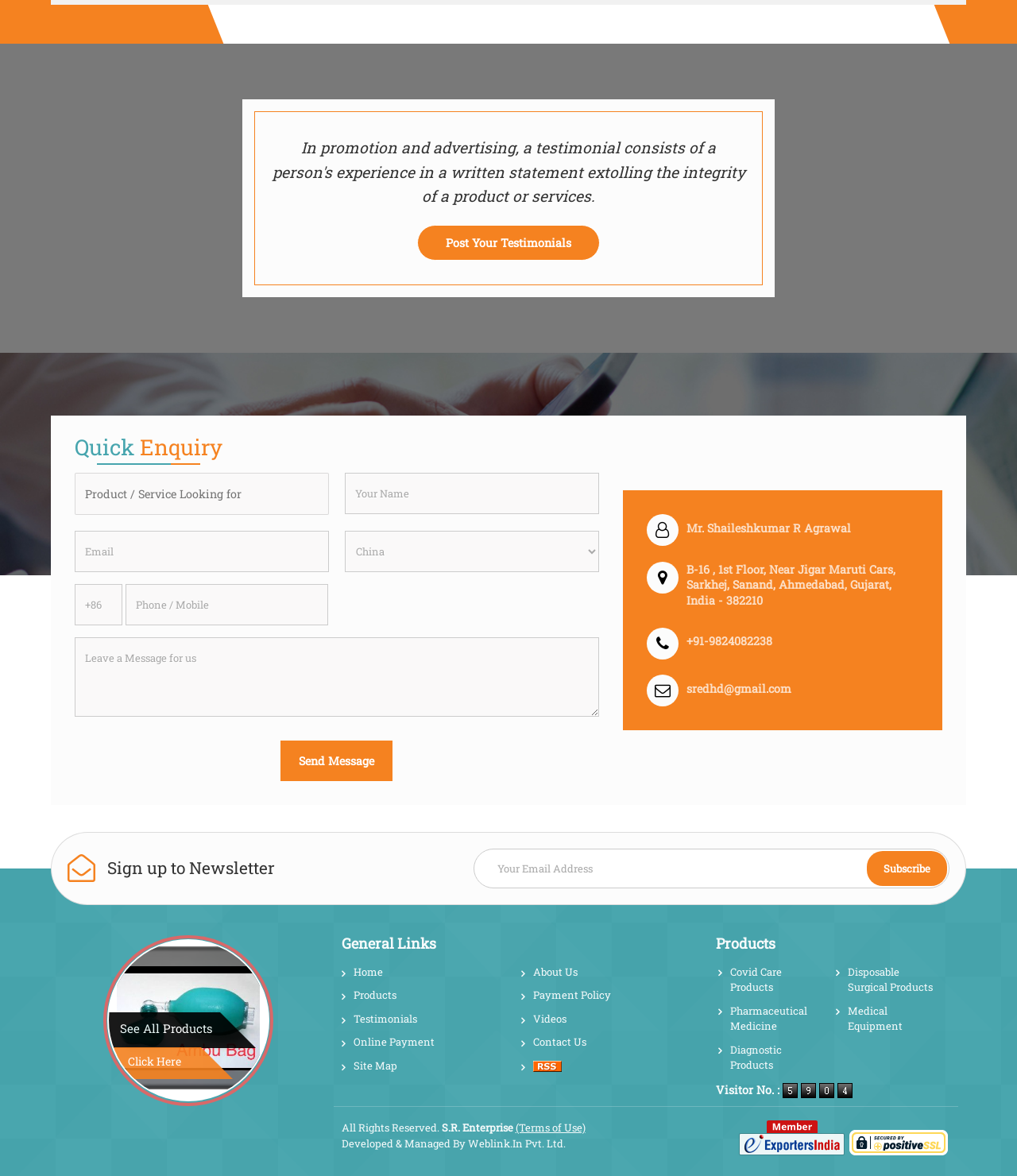Locate the bounding box coordinates of the item that should be clicked to fulfill the instruction: "Click the 'Post Your Testimonials' link".

[0.41, 0.191, 0.59, 0.222]